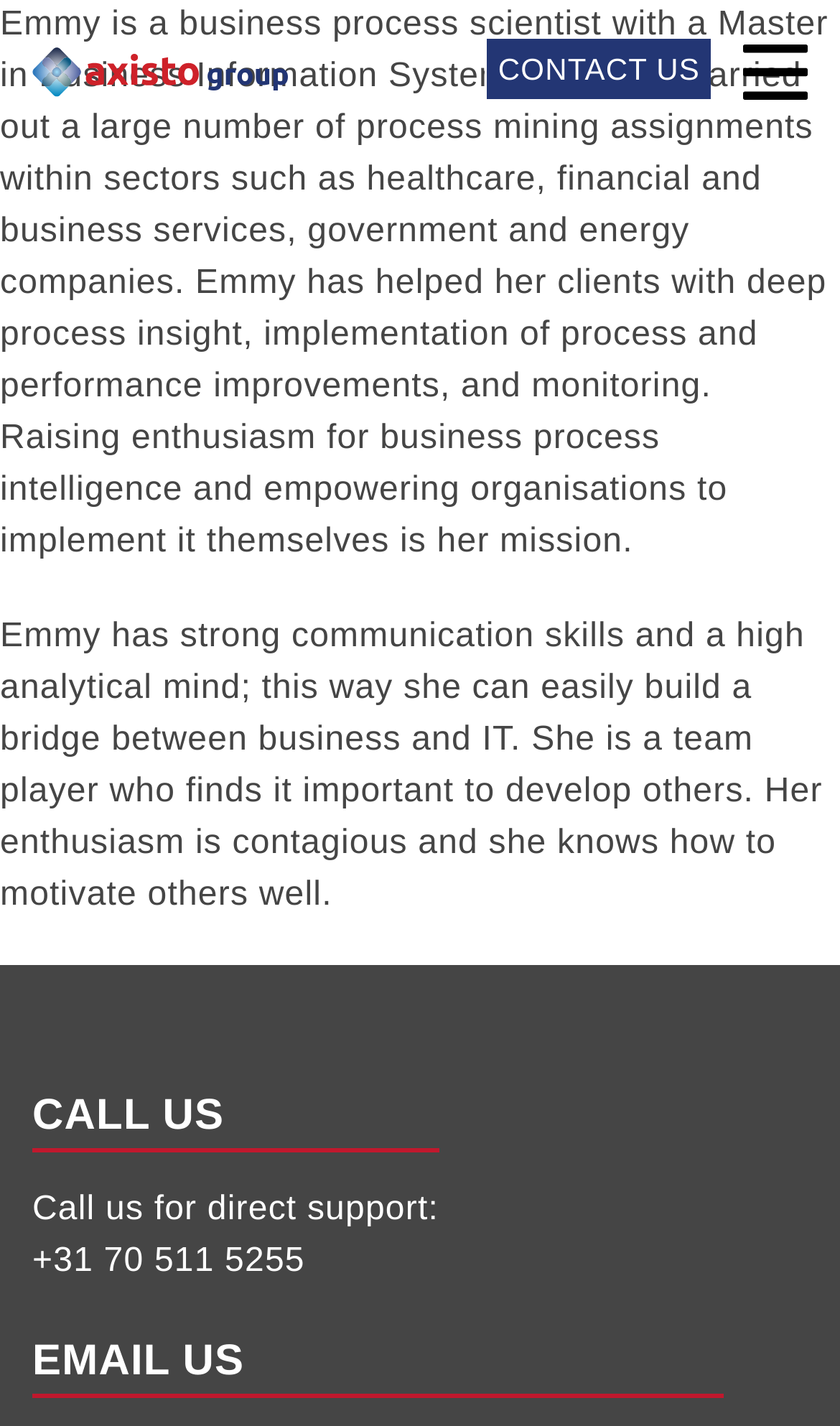Please identify the bounding box coordinates of the clickable element to fulfill the following instruction: "Contact Axisto Group". The coordinates should be four float numbers between 0 and 1, i.e., [left, top, right, bottom].

[0.038, 0.033, 0.346, 0.068]